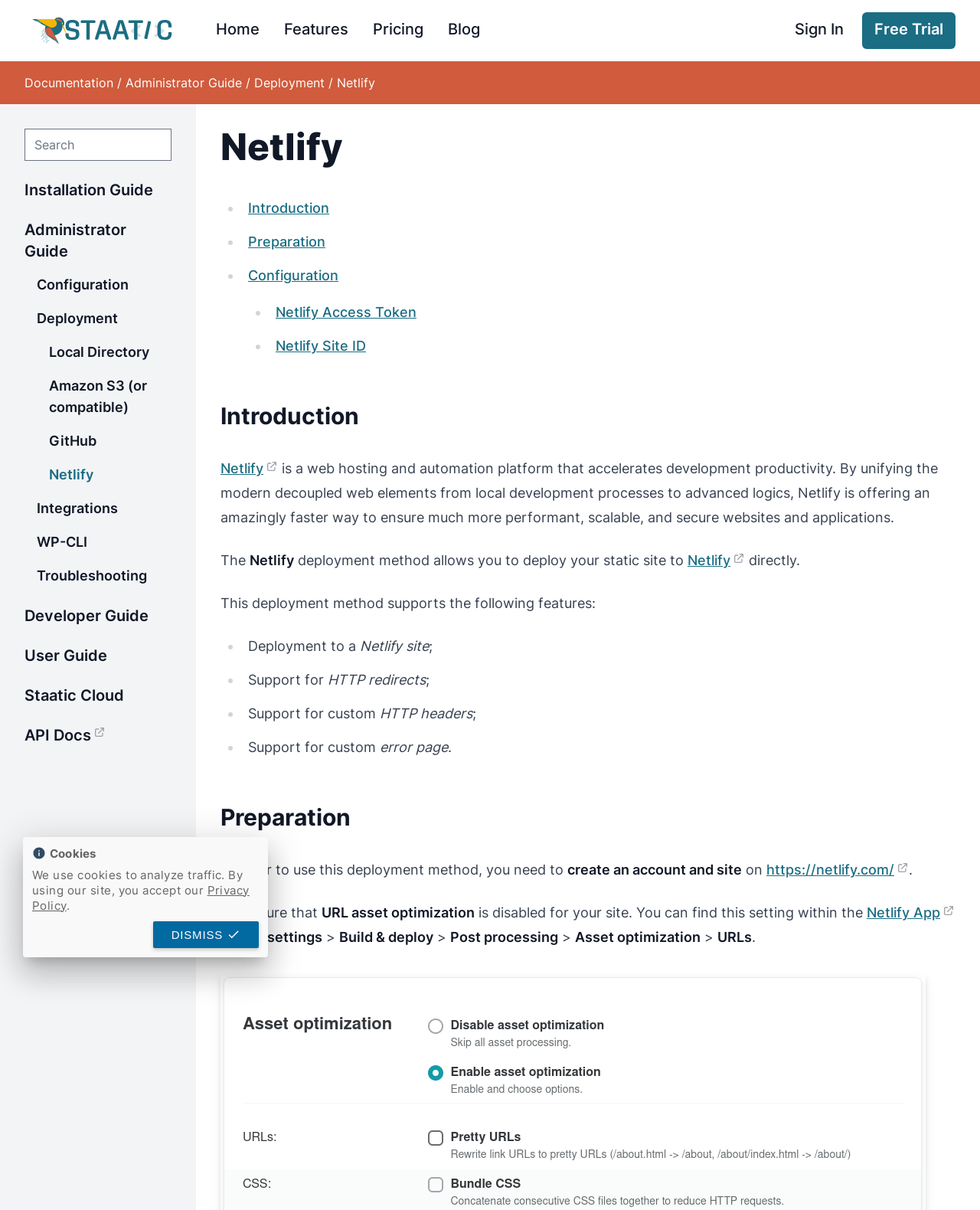Detail the various sections and features of the webpage.

The webpage is about Netlify, a web hosting and automation platform. At the top, there is a navigation bar with links to "Home", "Features", "Pricing", "Blog", "Sign In", and "Free Trial". Below the navigation bar, there is a search bar and a dropdown menu with links to various guides, including "Installation Guide", "Administrator Guide", and "Deployment".

The main content of the page is divided into sections, each with a heading. The first section is "Netlify", which provides an introduction to the platform, describing it as a way to accelerate development productivity by unifying modern decoupled web elements. 

The next section is "Introduction", which explains that the deployment method allows users to deploy their static site to Netlify directly. This section also lists the features supported by this deployment method, including deployment to a Netlify site, support for HTTP redirects, support for custom HTTP headers, and support for custom error pages.

The third section is "Preparation", which provides instructions on how to use this deployment method. It explains that users need to create an account and site on Netlify, and make sure that URL asset optimization is disabled for their site.

Throughout the page, there are various links to Netlify resources, including the Netlify App and documentation guides. At the bottom of the page, there is a footer with links to "Documentation", "Administrator Guide", and other resources.